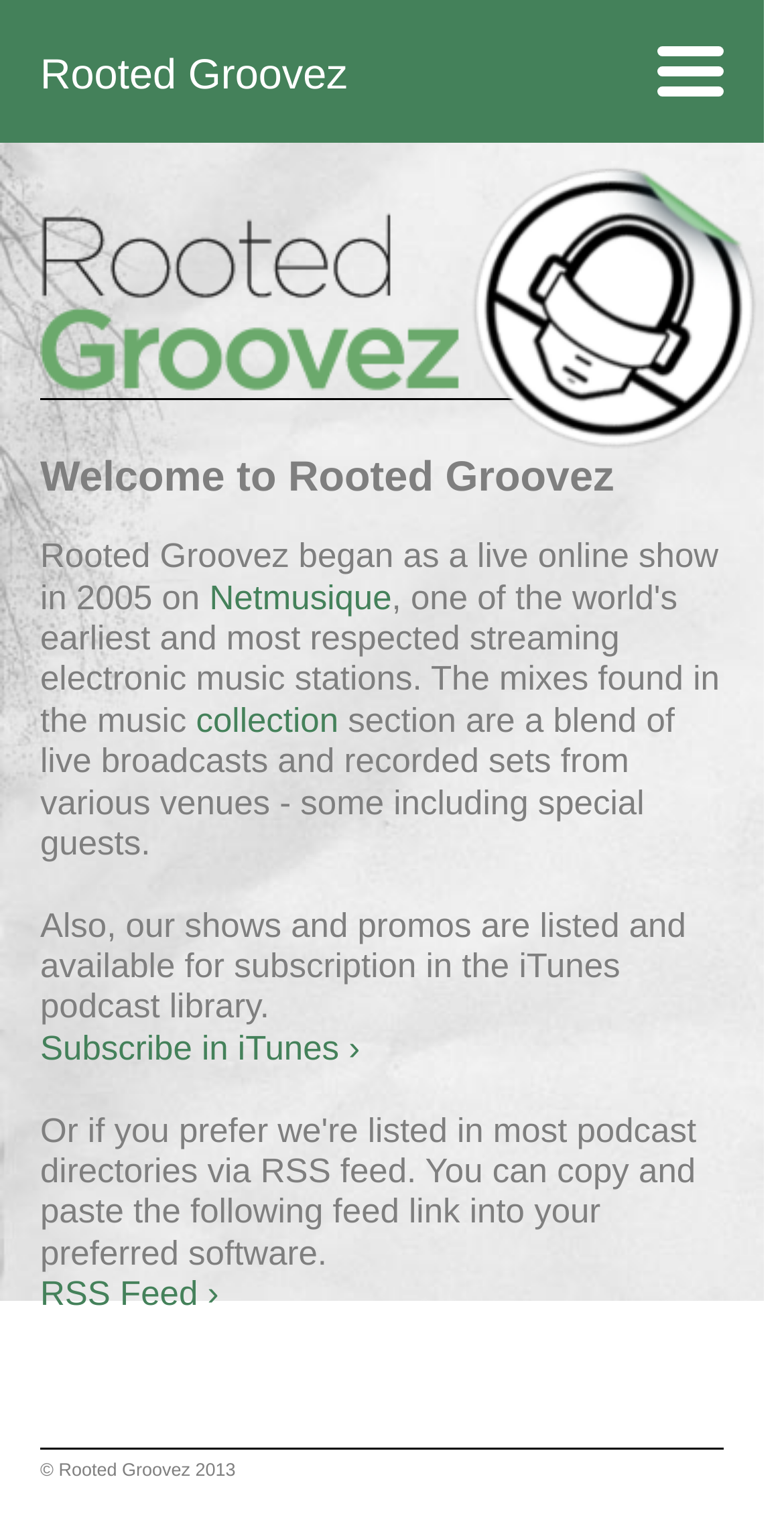Determine the bounding box coordinates for the clickable element required to fulfill the instruction: "subscribe in iTunes". Provide the coordinates as four float numbers between 0 and 1, i.e., [left, top, right, bottom].

[0.051, 0.677, 0.459, 0.702]